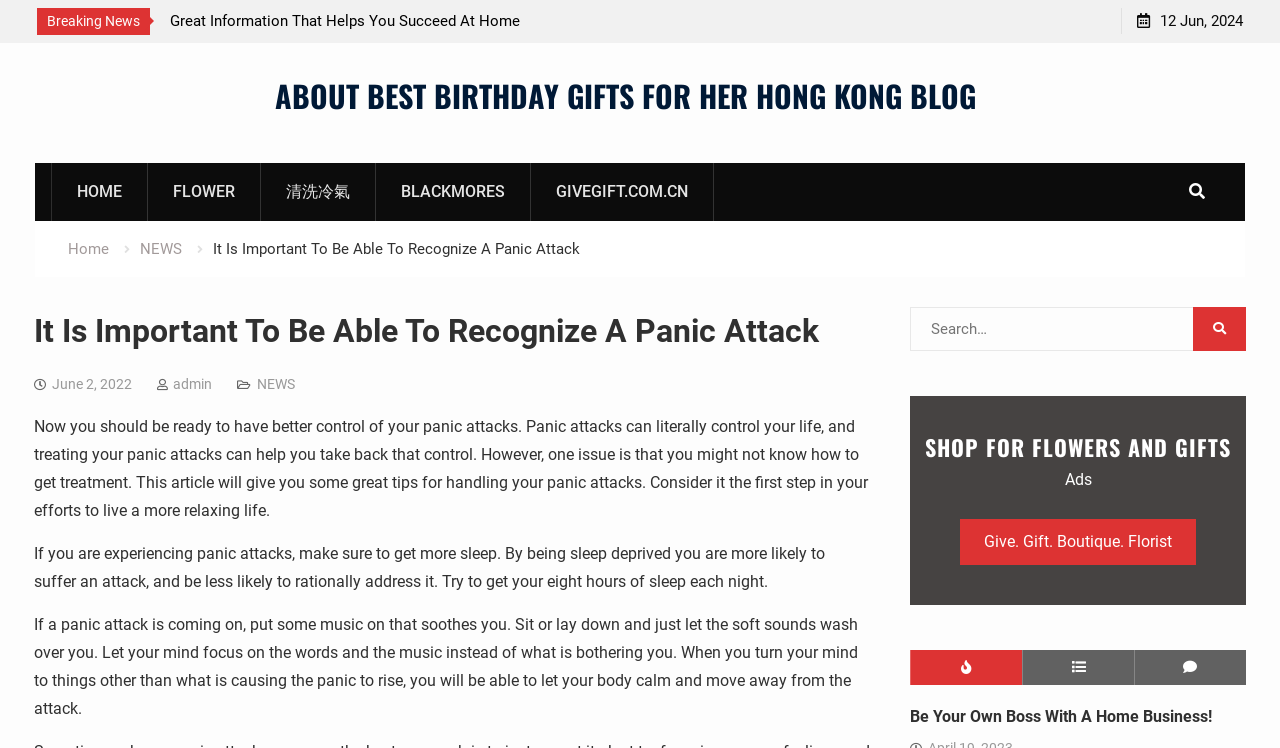What is the author of the article?
Your answer should be a single word or phrase derived from the screenshot.

admin